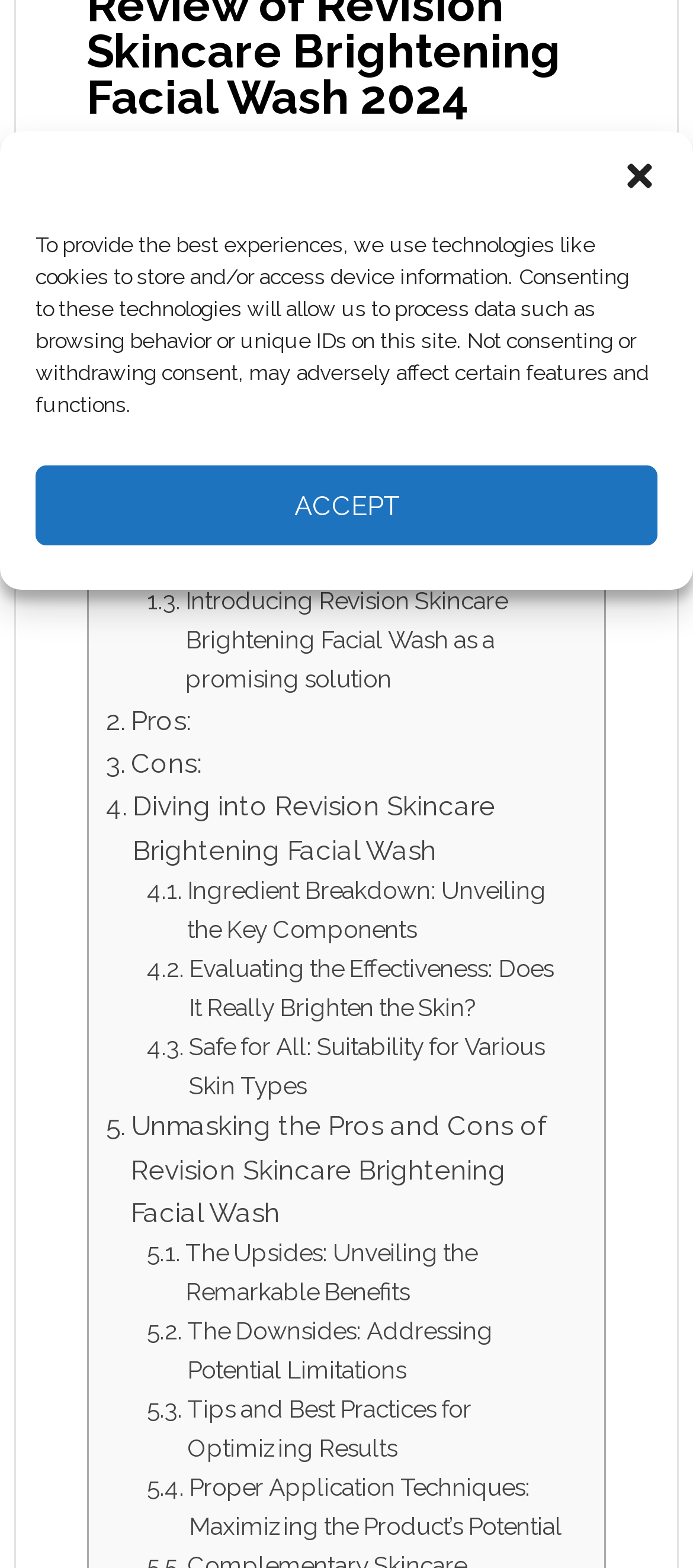Please find the bounding box for the UI component described as follows: "aria-label="Close dialog"".

[0.897, 0.101, 0.949, 0.123]